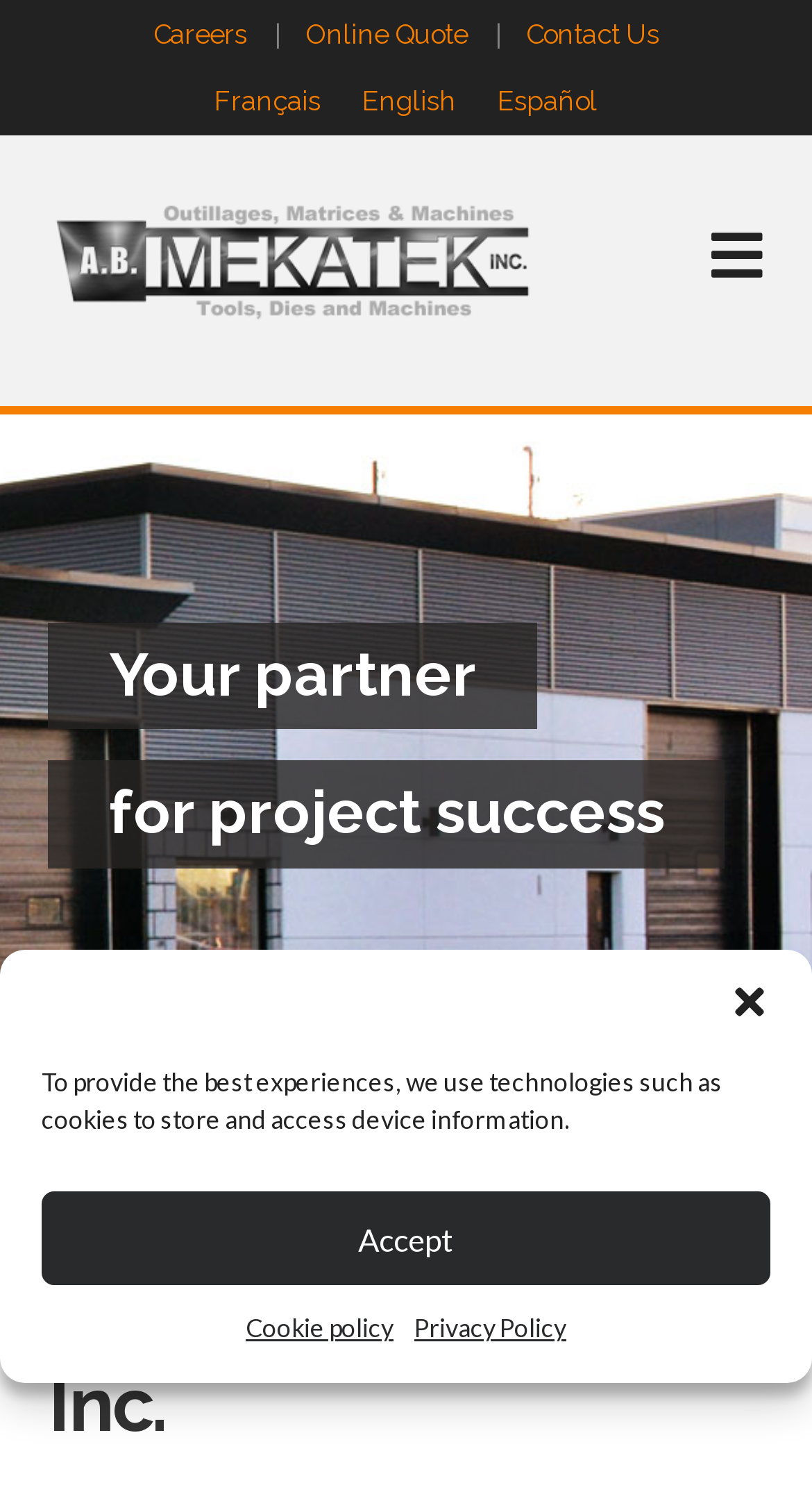Give the bounding box coordinates for the element described as: "Careers".

[0.163, 0.012, 0.329, 0.033]